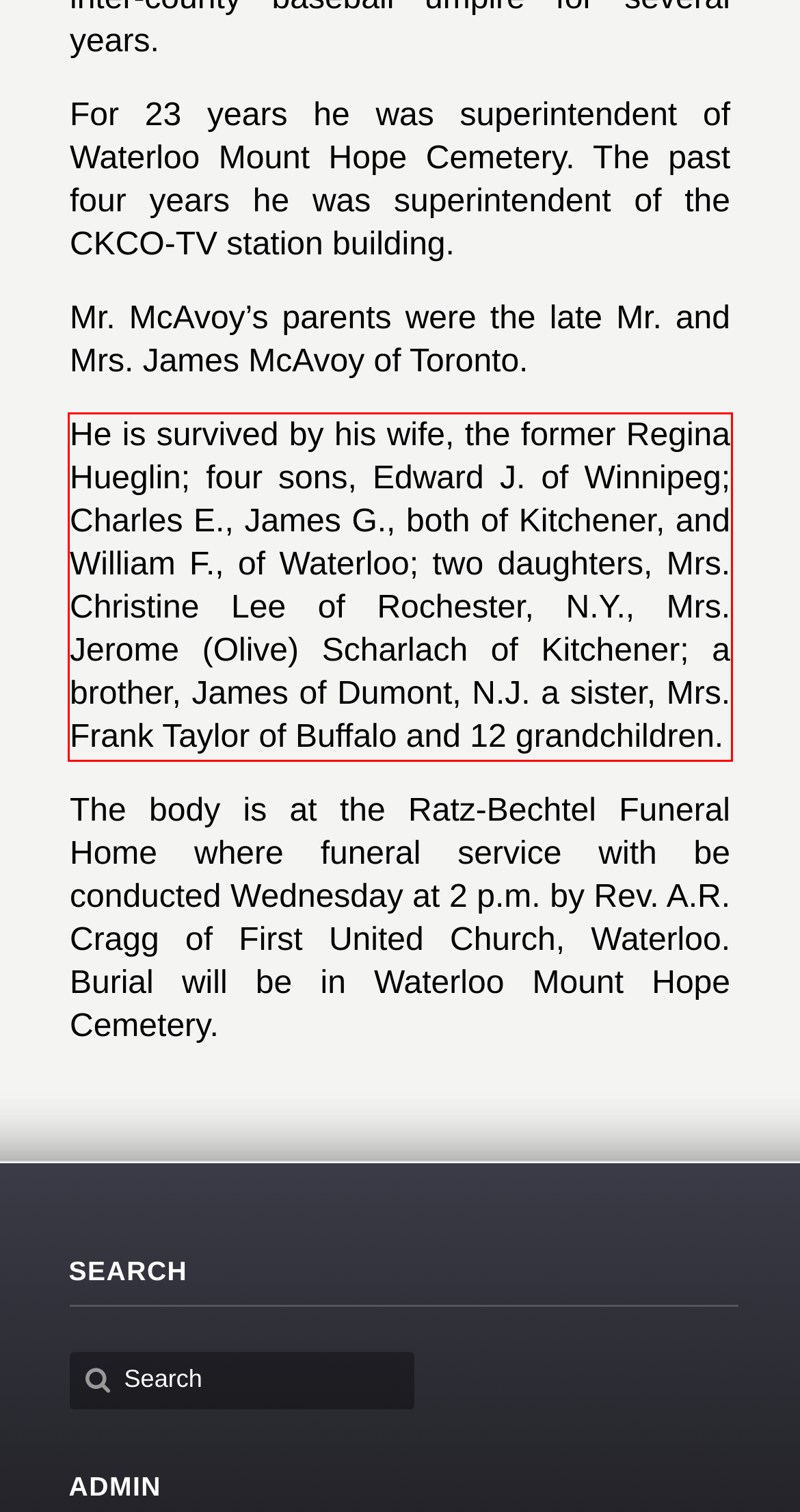From the provided screenshot, extract the text content that is enclosed within the red bounding box.

He is survived by his wife, the former Regina Hueglin; four sons, Edward J. of Winnipeg; Charles E., James G., both of Kitchener, and William F., of Waterloo; two daughters, Mrs. Christine Lee of Rochester, N.Y., Mrs. Jerome (Olive) Scharlach of Kitchener; a brother, James of Dumont, N.J. a sister, Mrs. Frank Taylor of Buffalo and 12 grandchildren.